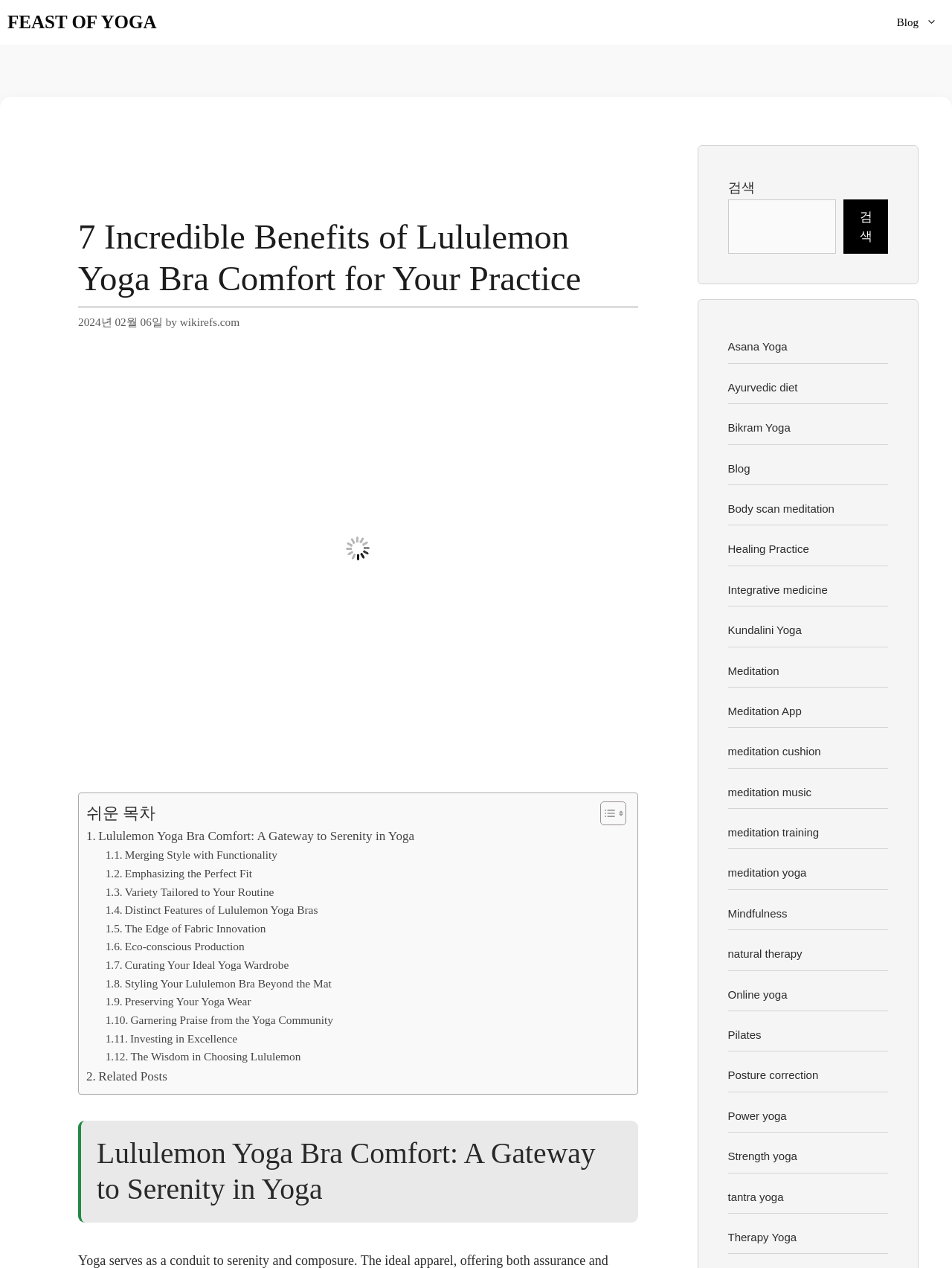What is the purpose of the image below the heading?
Please provide a comprehensive answer to the question based on the webpage screenshot.

The image below the heading '7 Incredible Benefits of Lululemon Yoga Bra Comfort for Your Practice' is likely an illustration or a visual representation of the topic, as it does not contain any specific information or text.